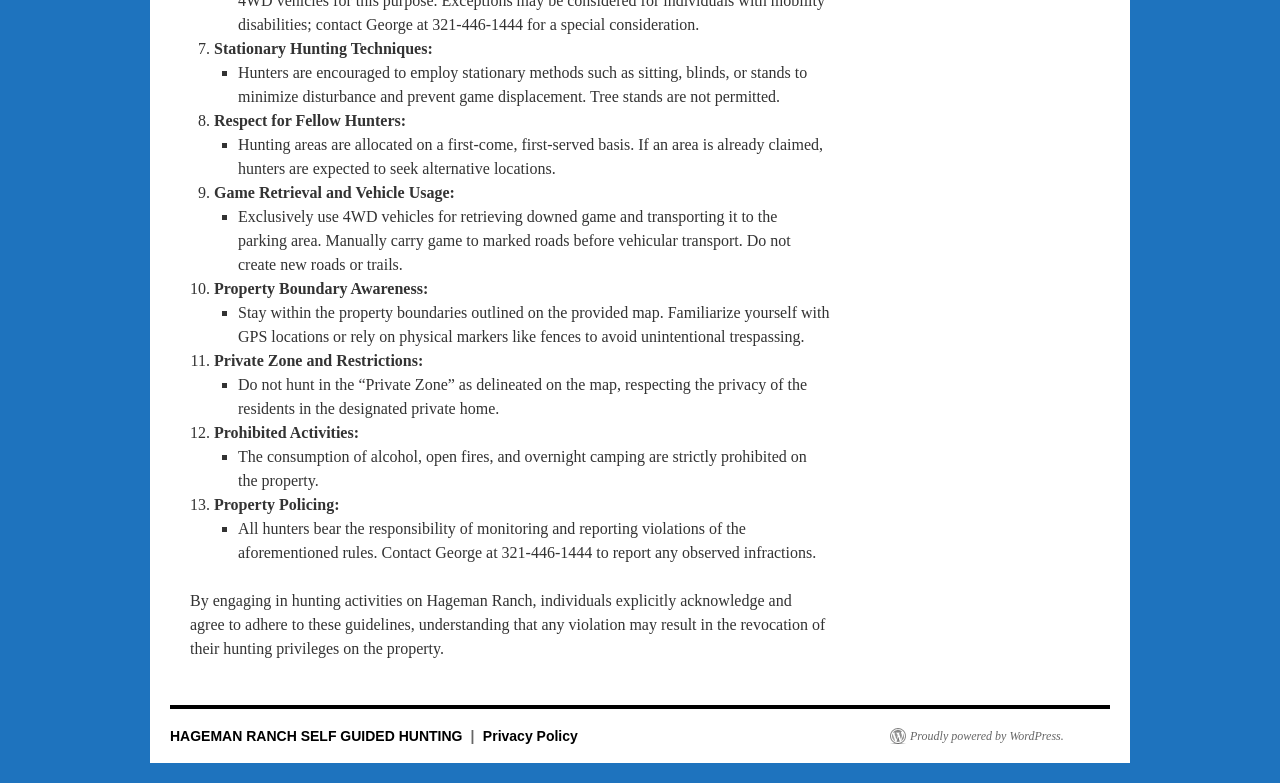Examine the image carefully and respond to the question with a detailed answer: 
What is the consequence of violating the guidelines?

As stated at the bottom of the webpage, individuals who engage in hunting activities on Hageman Ranch explicitly acknowledge and agree to adhere to the guidelines, understanding that any violation may result in the revocation of their hunting privileges on the property.